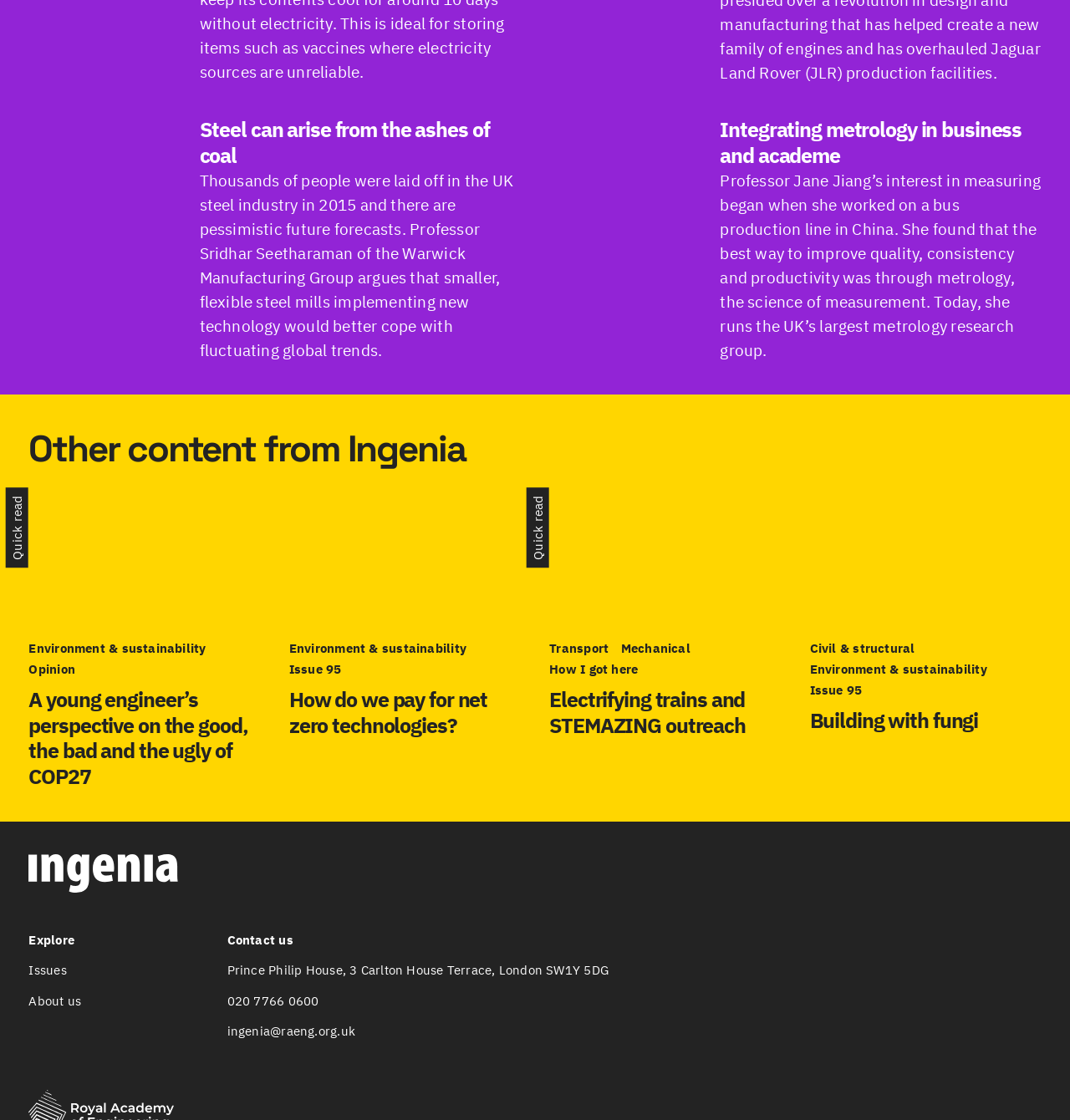Determine the bounding box coordinates of the element that should be clicked to execute the following command: "Visit Issues page".

[0.027, 0.859, 0.062, 0.873]